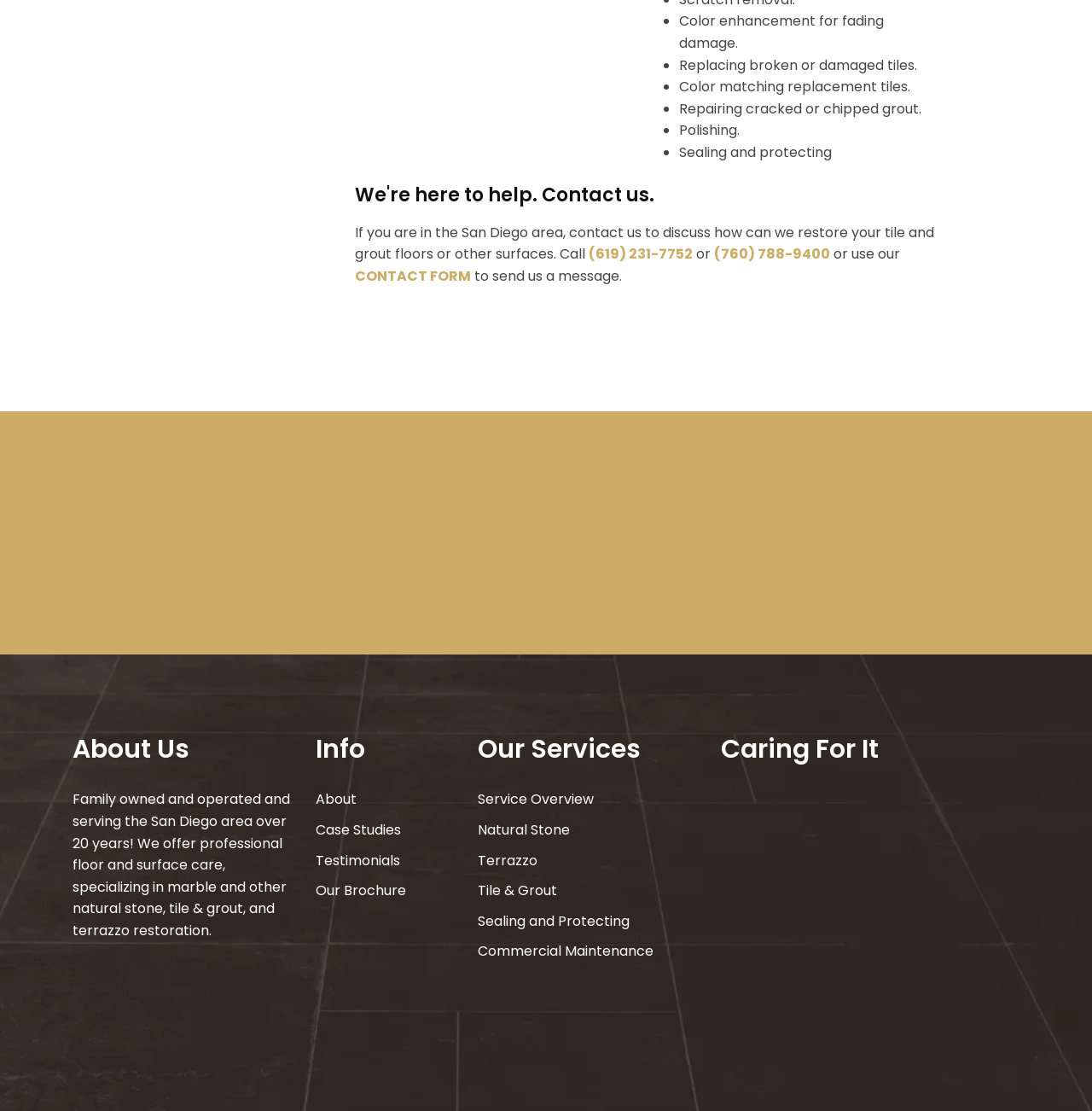Please provide a comprehensive answer to the question below using the information from the image: What is the company's experience?

According to the webpage, the company has been serving the San Diego area for over 20 years, which can be inferred from the text under the 'About Us' heading.